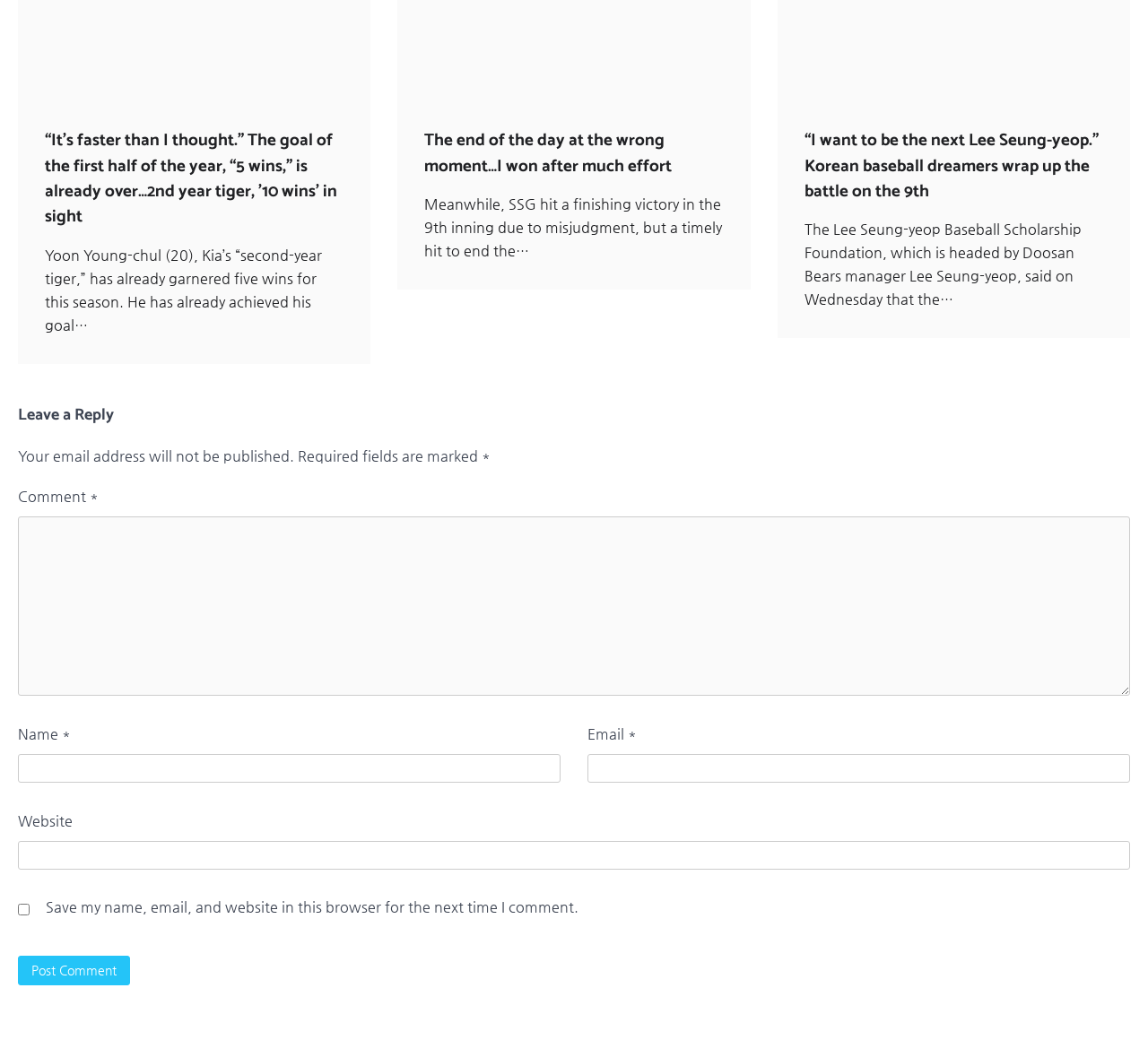Please predict the bounding box coordinates of the element's region where a click is necessary to complete the following instruction: "Click on the article title to read more". The coordinates should be represented by four float numbers between 0 and 1, i.e., [left, top, right, bottom].

[0.039, 0.122, 0.294, 0.222]